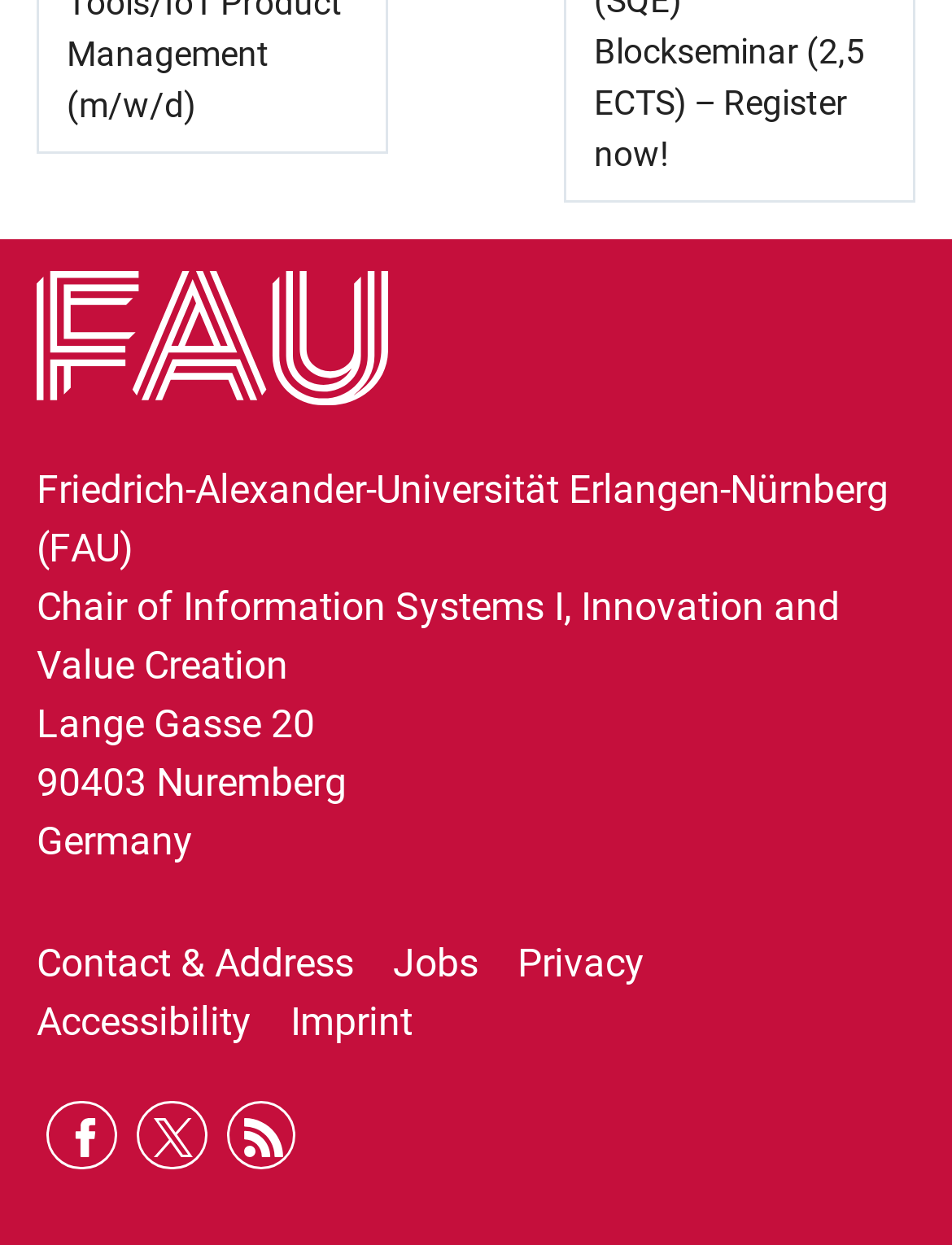What is the name of the university?
Answer the question with as much detail as possible.

The university name is obtained from the StaticText element with the text 'Friedrich-Alexander-Universität Erlangen-Nürnberg (FAU)' which is a child of the group element with the bounding box coordinates [0.038, 0.37, 0.936, 0.728].